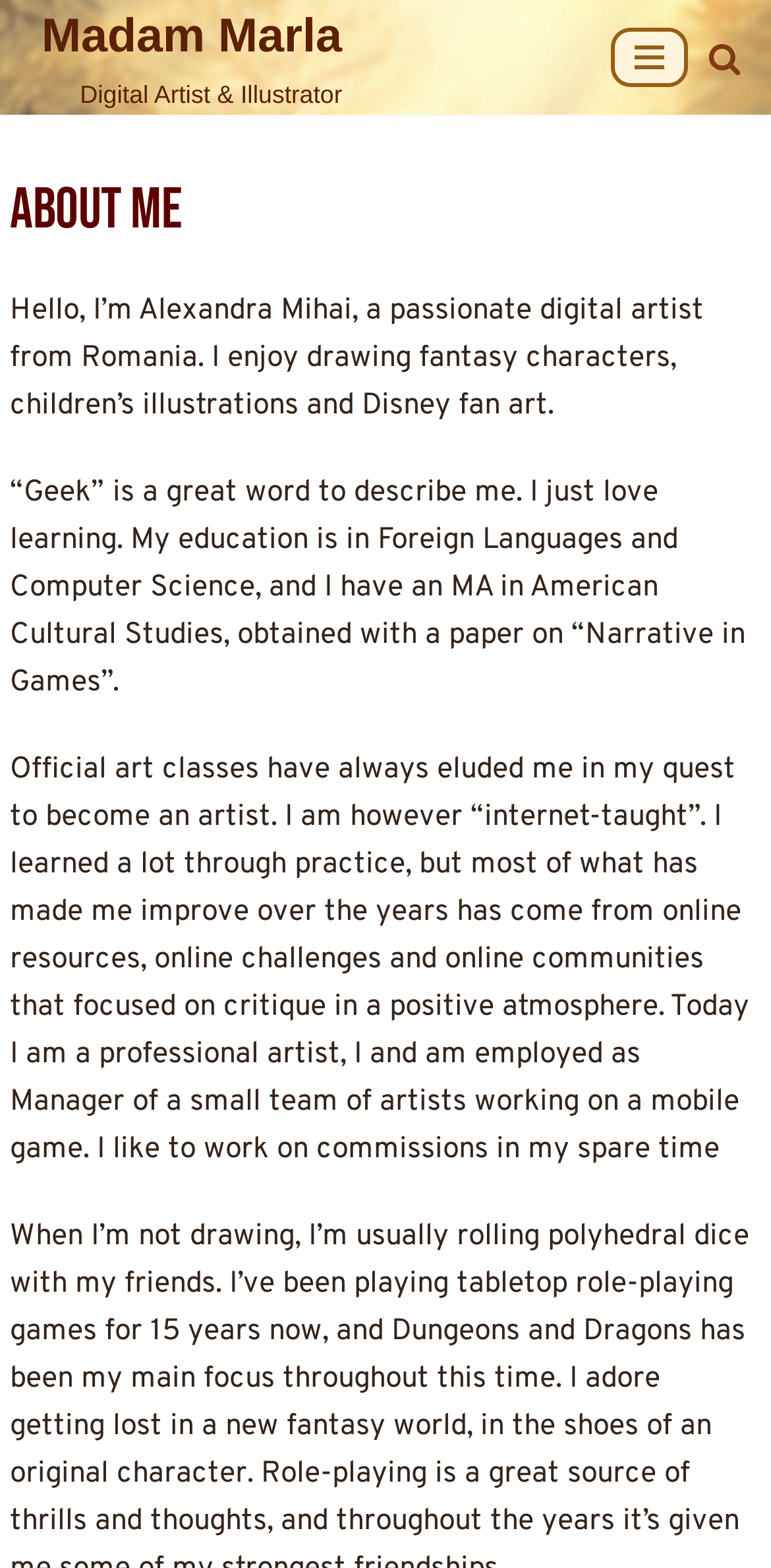Analyze the image and provide a detailed answer to the question: What is the person's nationality?

The text states, 'I’m Alexandra Mihai, a passionate digital artist from Romania.', which indicates that the person is from Romania.